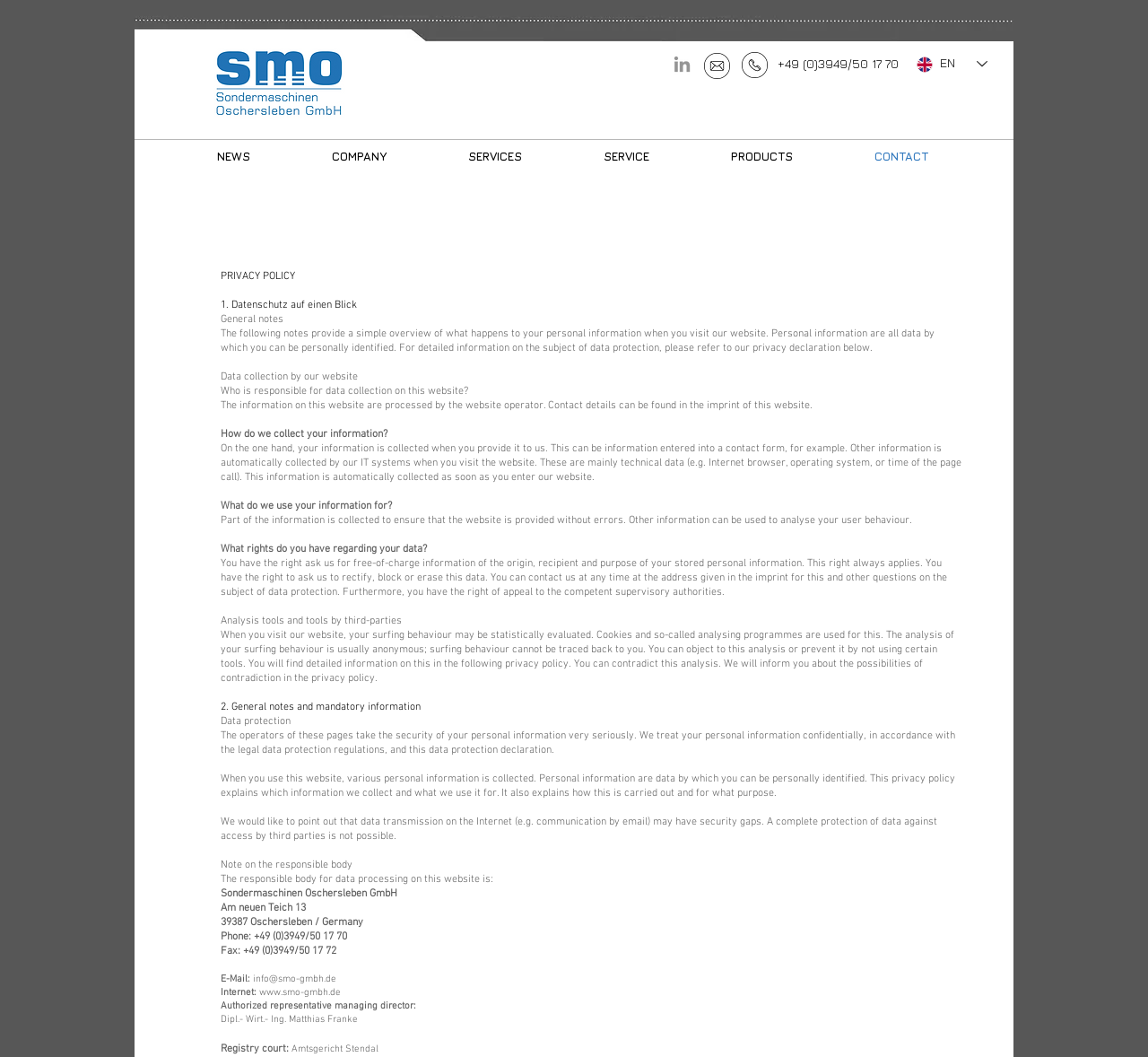Please determine the bounding box coordinates of the element to click in order to execute the following instruction: "Call the phone number". The coordinates should be four float numbers between 0 and 1, specified as [left, top, right, bottom].

[0.677, 0.053, 0.804, 0.068]